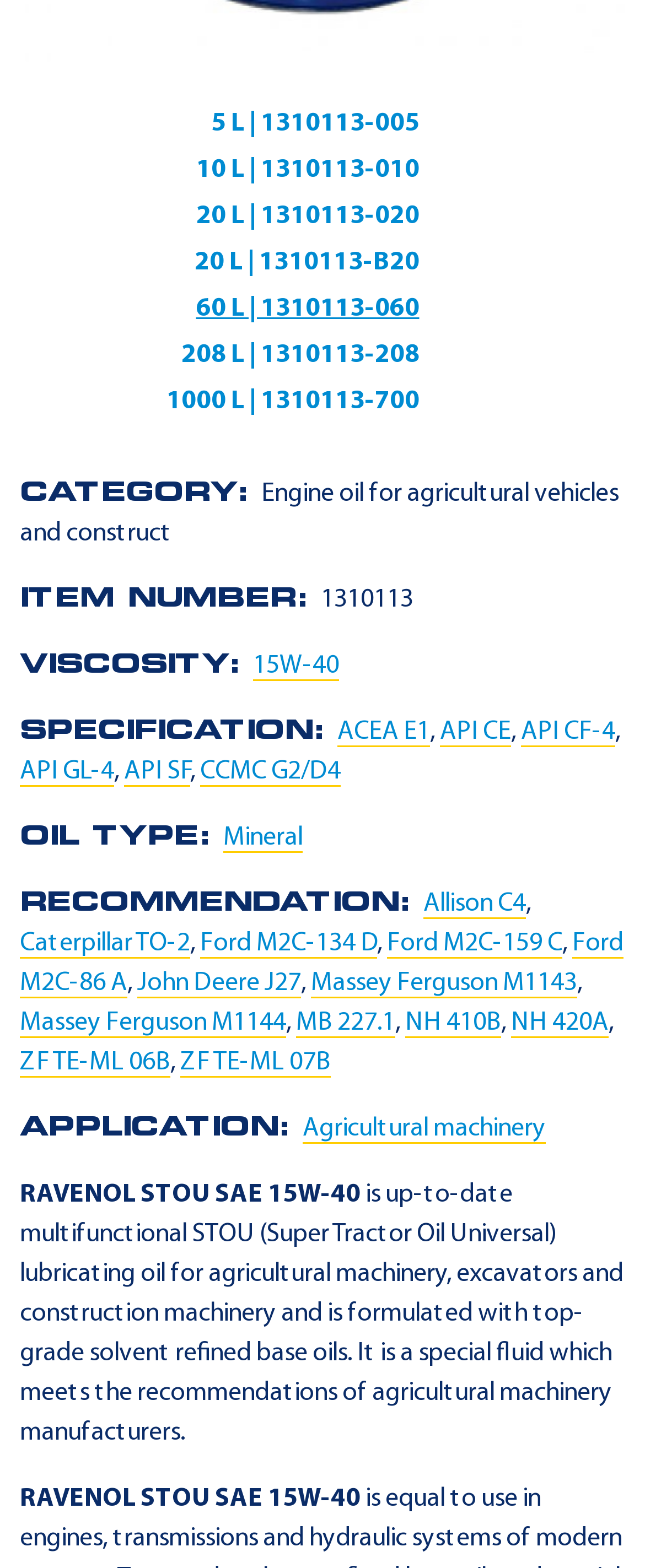What is the specification of the engine oil?
From the screenshot, provide a brief answer in one word or phrase.

ACEA E1